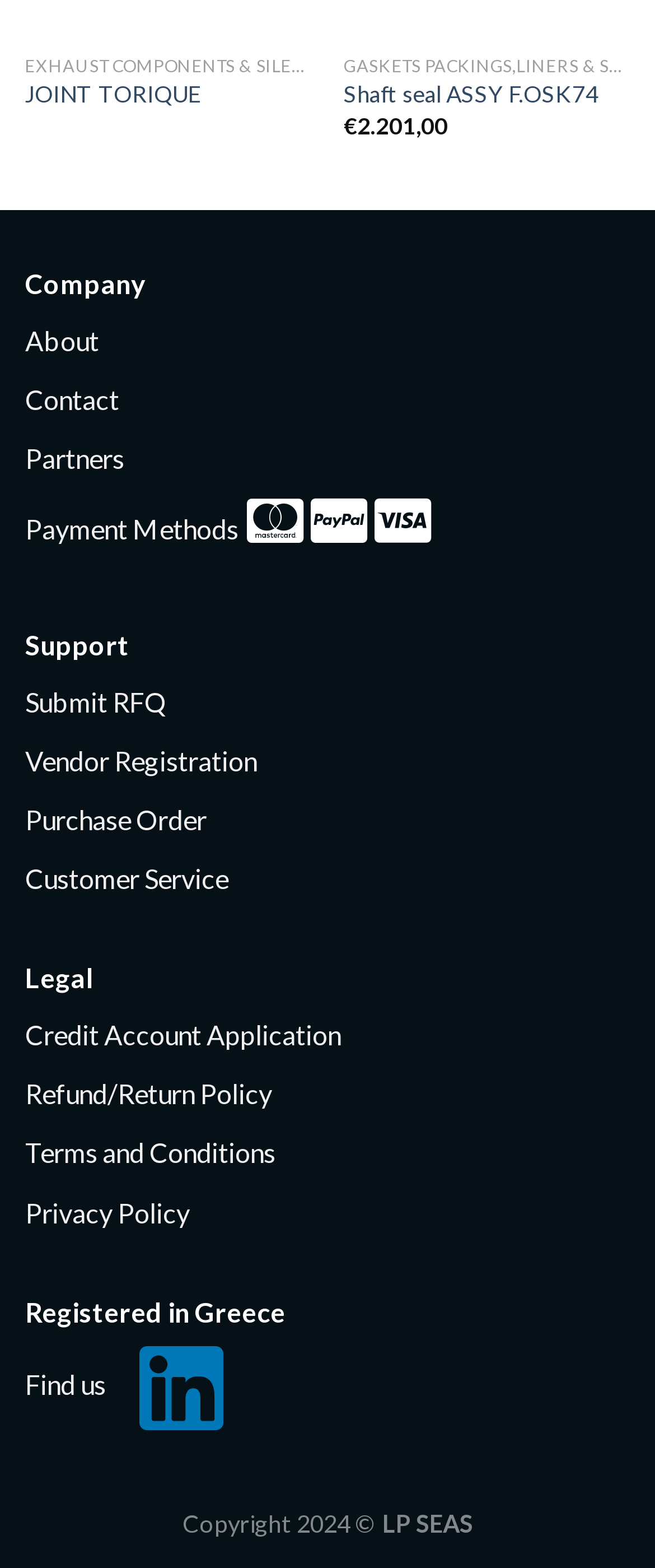What is the purpose of the 'Submit RFQ' link?
Examine the image and provide an in-depth answer to the question.

I found the 'Submit RFQ' link under the 'Support' heading, which suggests that it is related to requesting a quote for a product or service. The acronym 'RFQ' stands for 'Request for Quote', which further supports this conclusion.